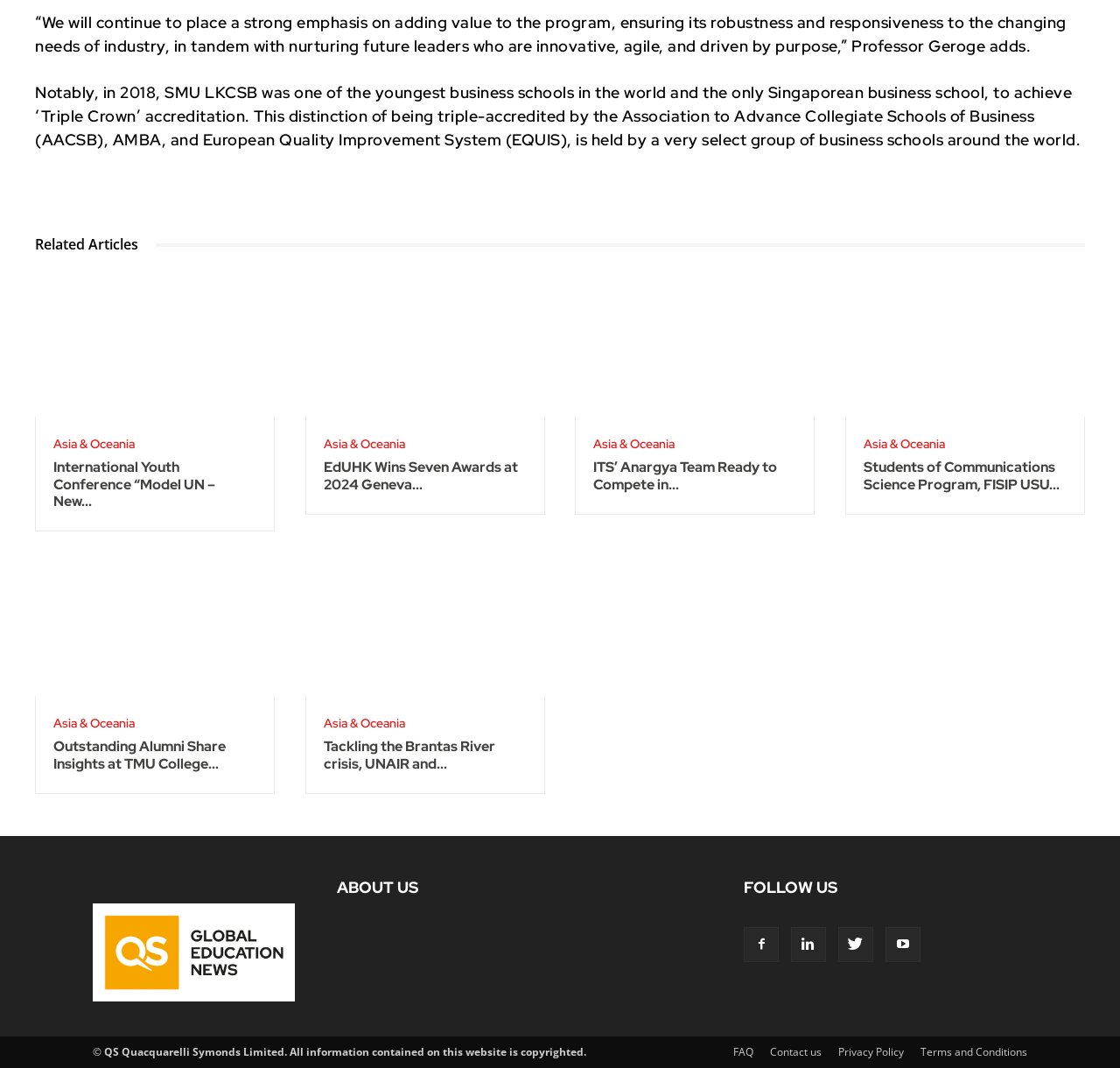Locate the bounding box coordinates of the clickable element to fulfill the following instruction: "Exit mobile version". Provide the coordinates as four float numbers between 0 and 1 in the format [left, top, right, bottom].

None